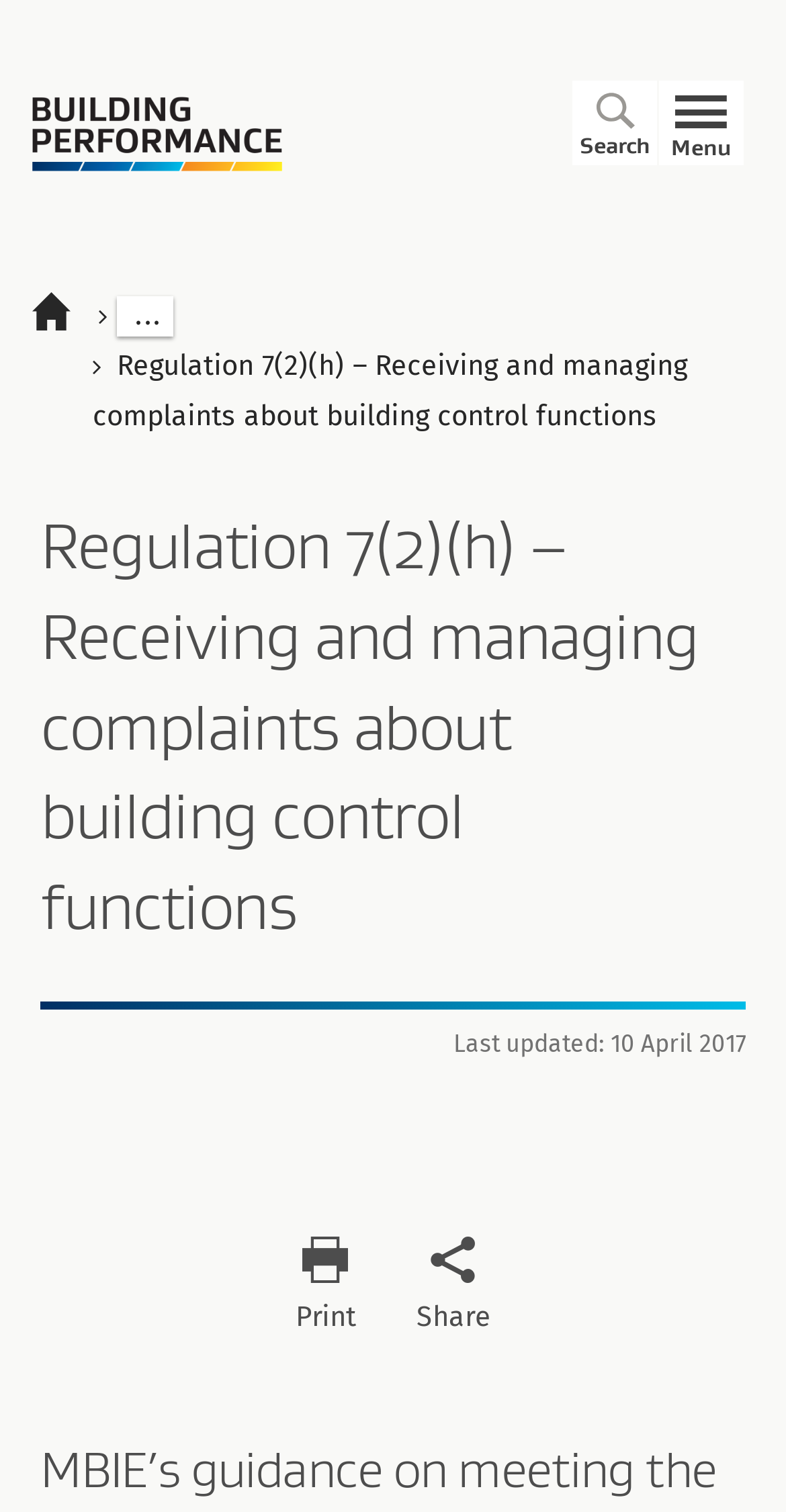Please provide the bounding box coordinates in the format (top-left x, top-left y, bottom-right x, bottom-right y). Remember, all values are floating point numbers between 0 and 1. What is the bounding box coordinate of the region described as: Search

[0.728, 0.053, 0.836, 0.109]